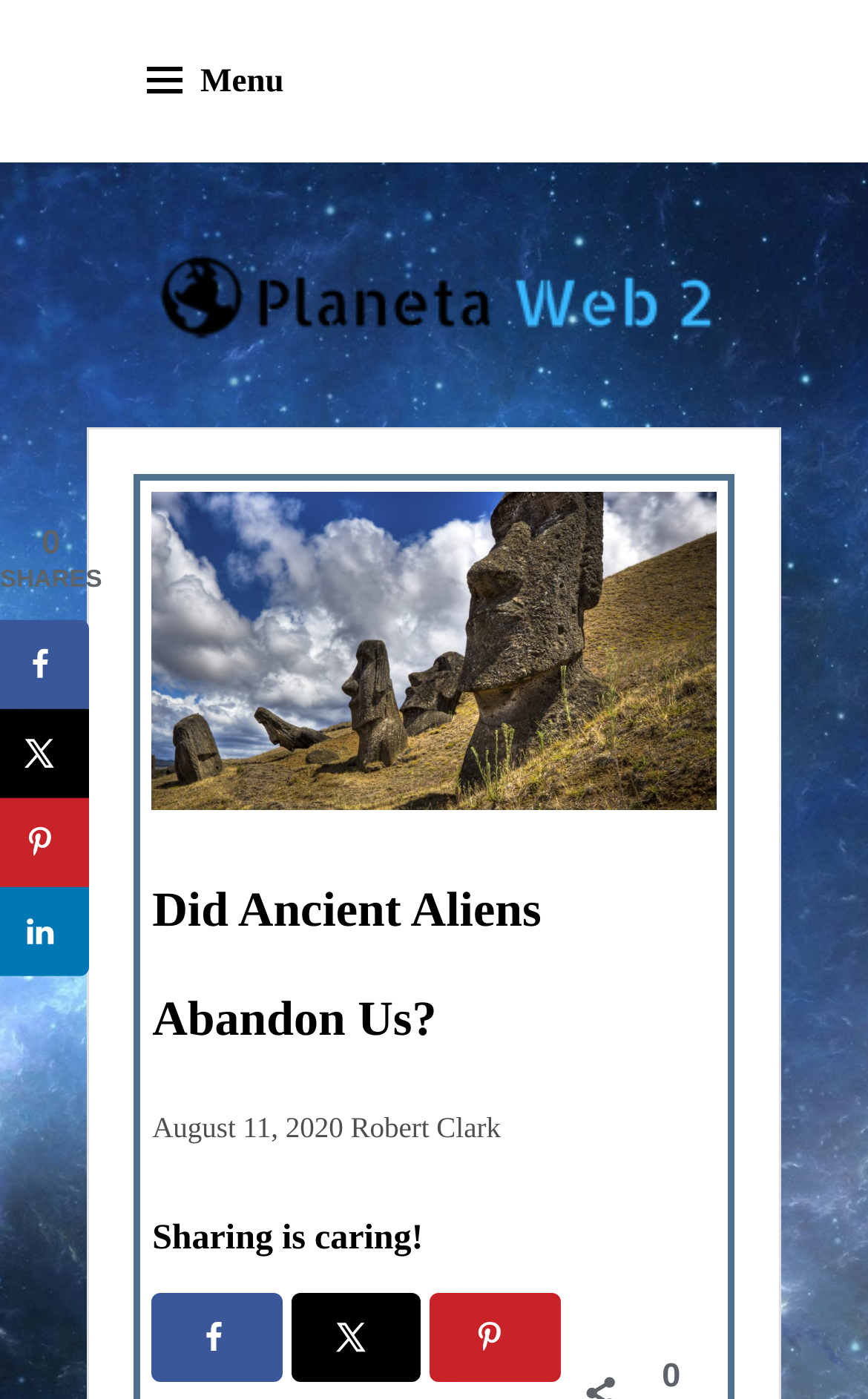Determine the main headline of the webpage and provide its text.

Did Ancient Aliens Abandon Us?